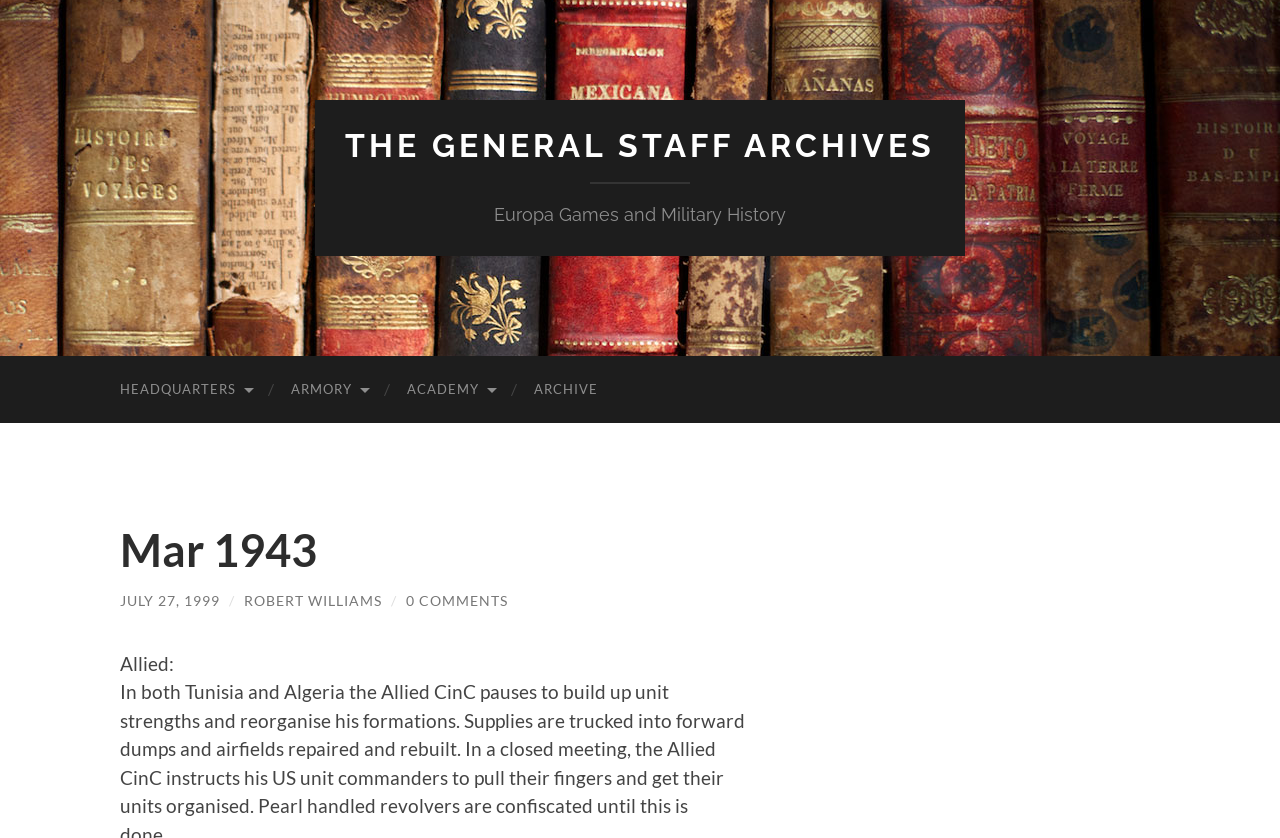Who is the author of the article?
Based on the image, answer the question with as much detail as possible.

The author of the article can be found in the link element with the text 'ROBERT WILLIAMS', which is located near the date 'JULY 27, 1999'.